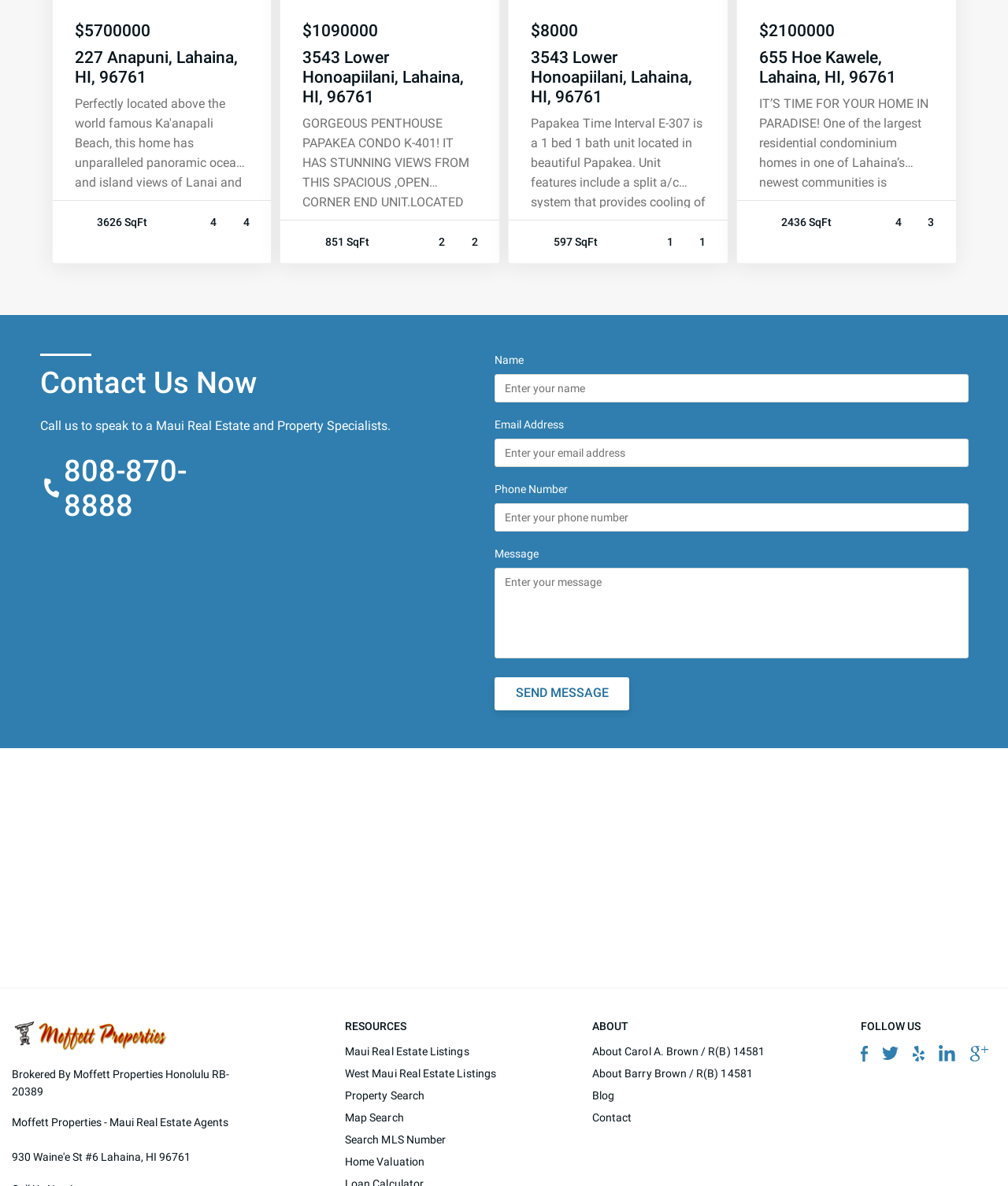Please provide a detailed answer to the question below by examining the image:
What is the purpose of the contact form?

The contact form is used to send a message, which is indicated by the form element with the text 'Name', 'Email Address', 'Phone Number', and 'Message', and the button element with the text 'SEND MESSAGE'.